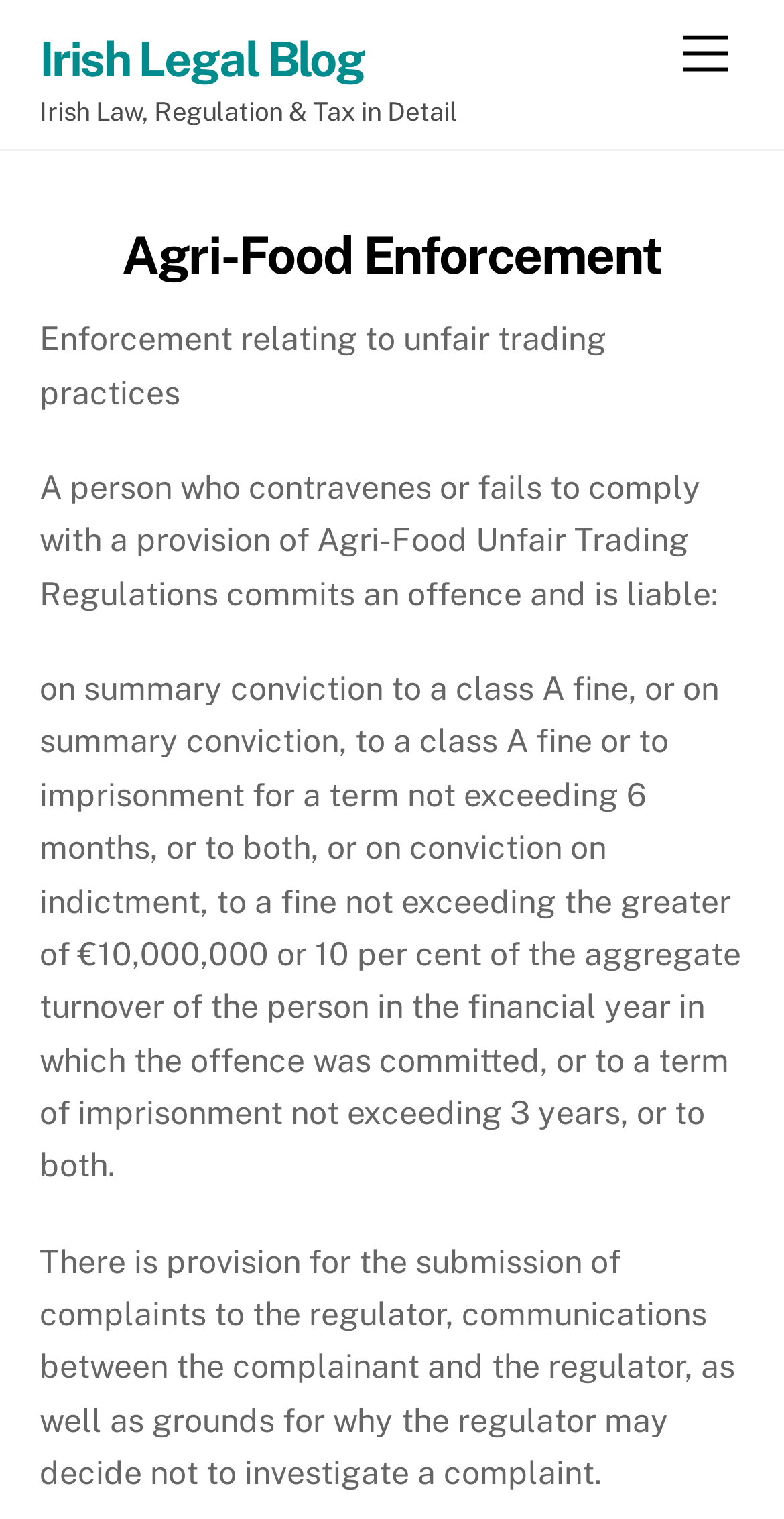How can a complaint be submitted to the regulator?
Using the information from the image, provide a comprehensive answer to the question.

The text states that 'There is provision for the submission of complaints to the regulator...', suggesting that there is a specific process or mechanism in place for submitting complaints to the regulator, although the exact details are not specified.